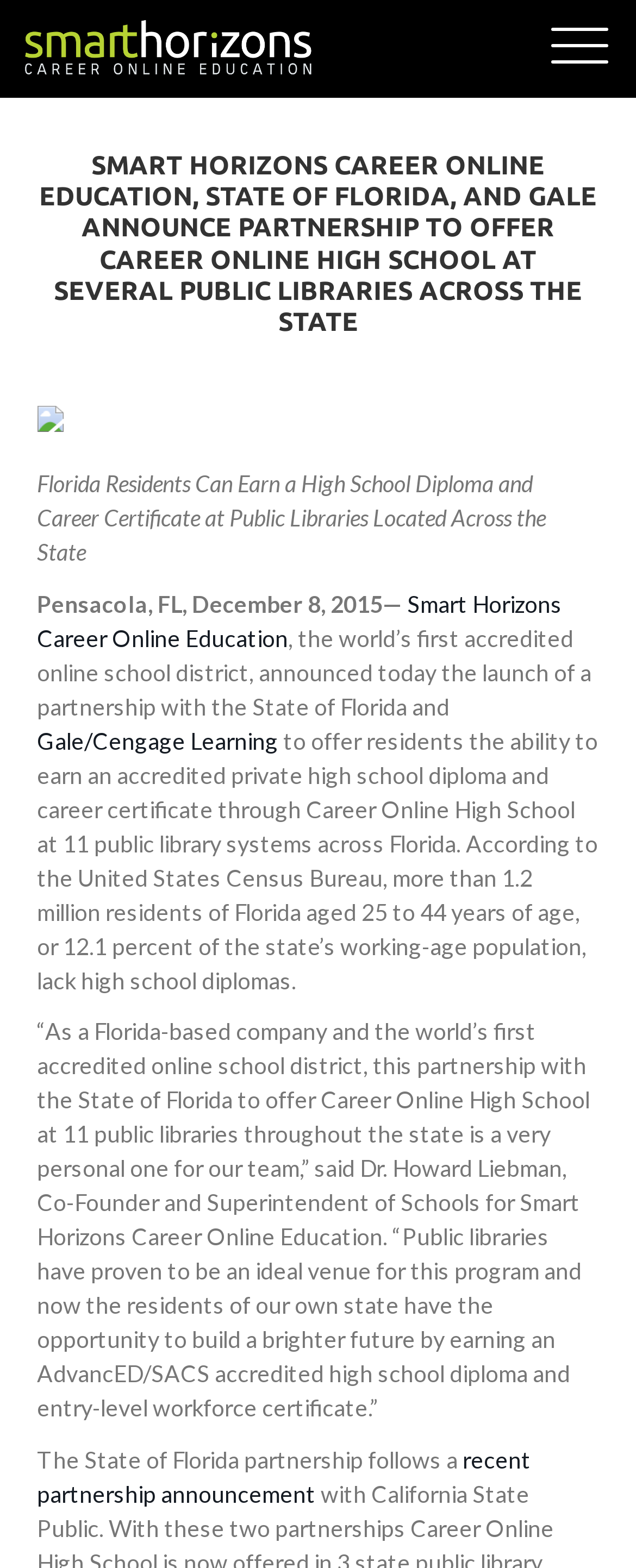What is the name of the online education provider?
Provide a one-word or short-phrase answer based on the image.

Smart Horizons